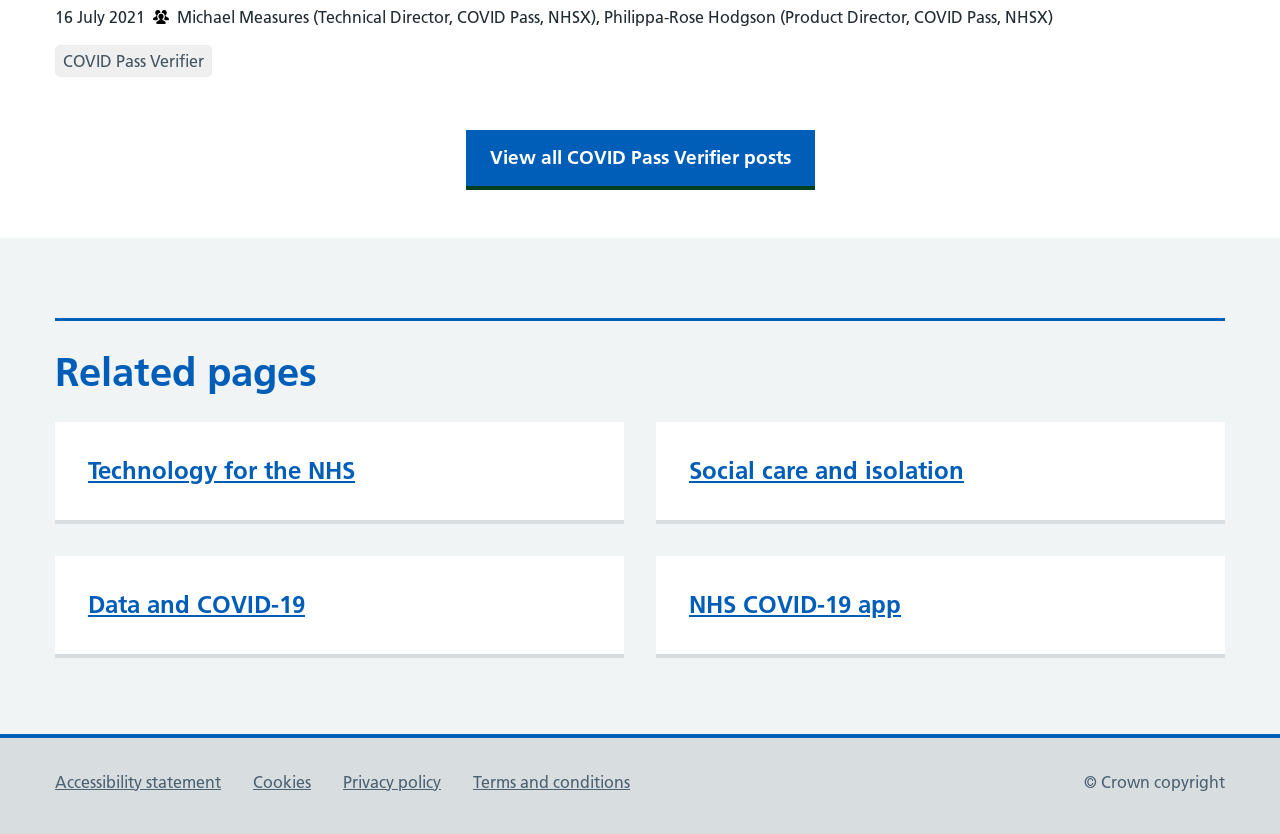Please find the bounding box coordinates of the section that needs to be clicked to achieve this instruction: "Read about Social care and isolation".

[0.512, 0.506, 0.957, 0.623]